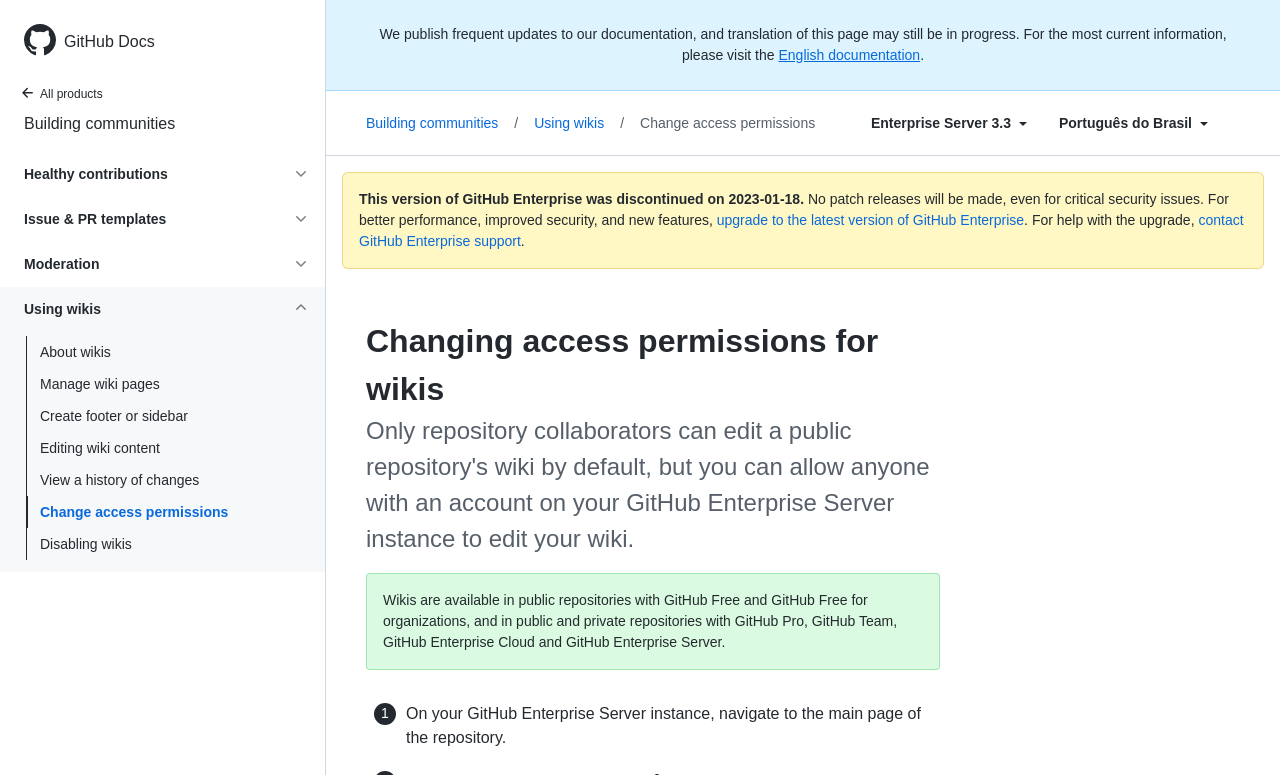Locate the bounding box coordinates of the element that should be clicked to fulfill the instruction: "Select the 'Português do Brasil' language option".

[0.827, 0.148, 0.931, 0.169]